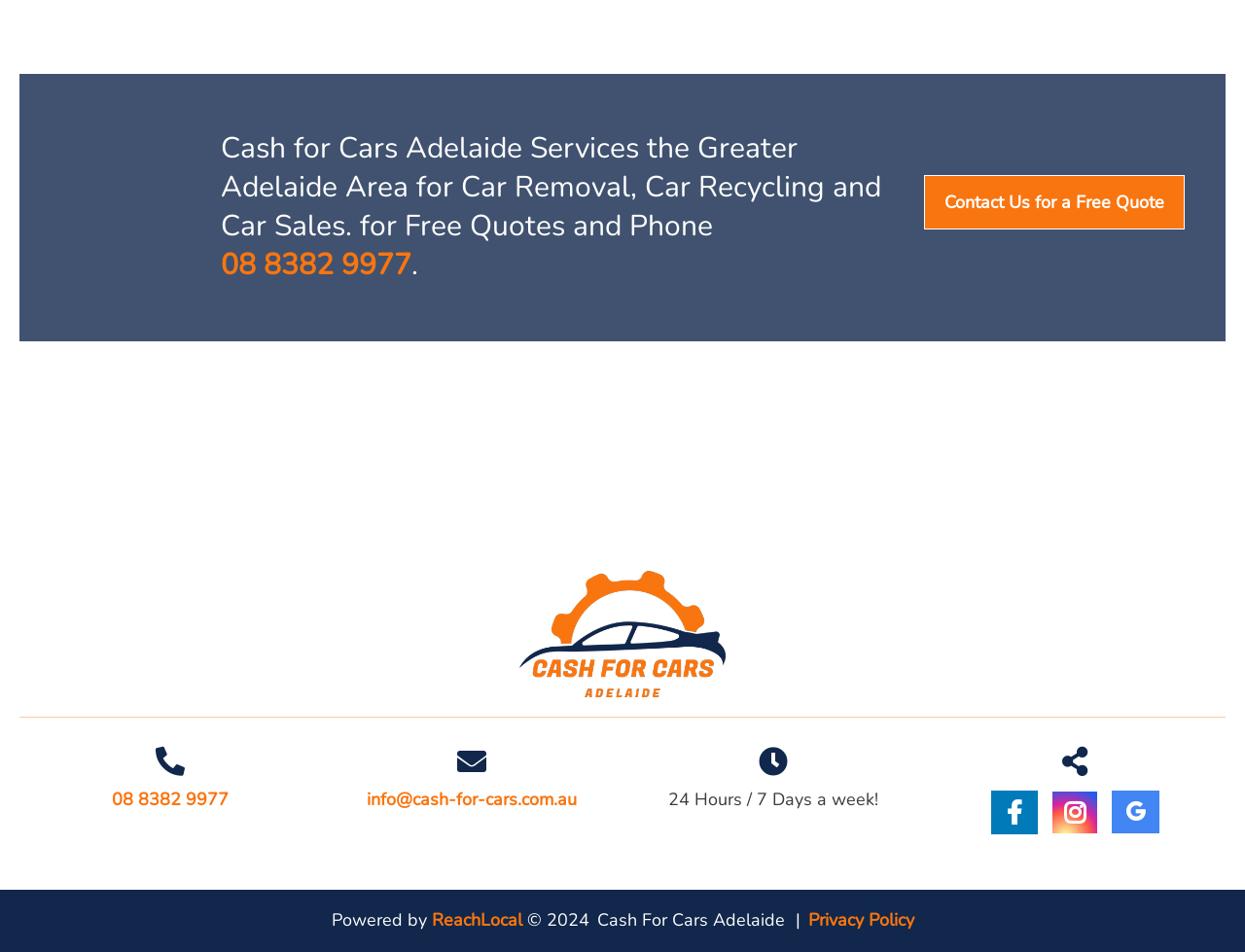Determine the bounding box coordinates for the area that needs to be clicked to fulfill this task: "Send an email". The coordinates must be given as four float numbers between 0 and 1, i.e., [left, top, right, bottom].

[0.295, 0.826, 0.463, 0.855]